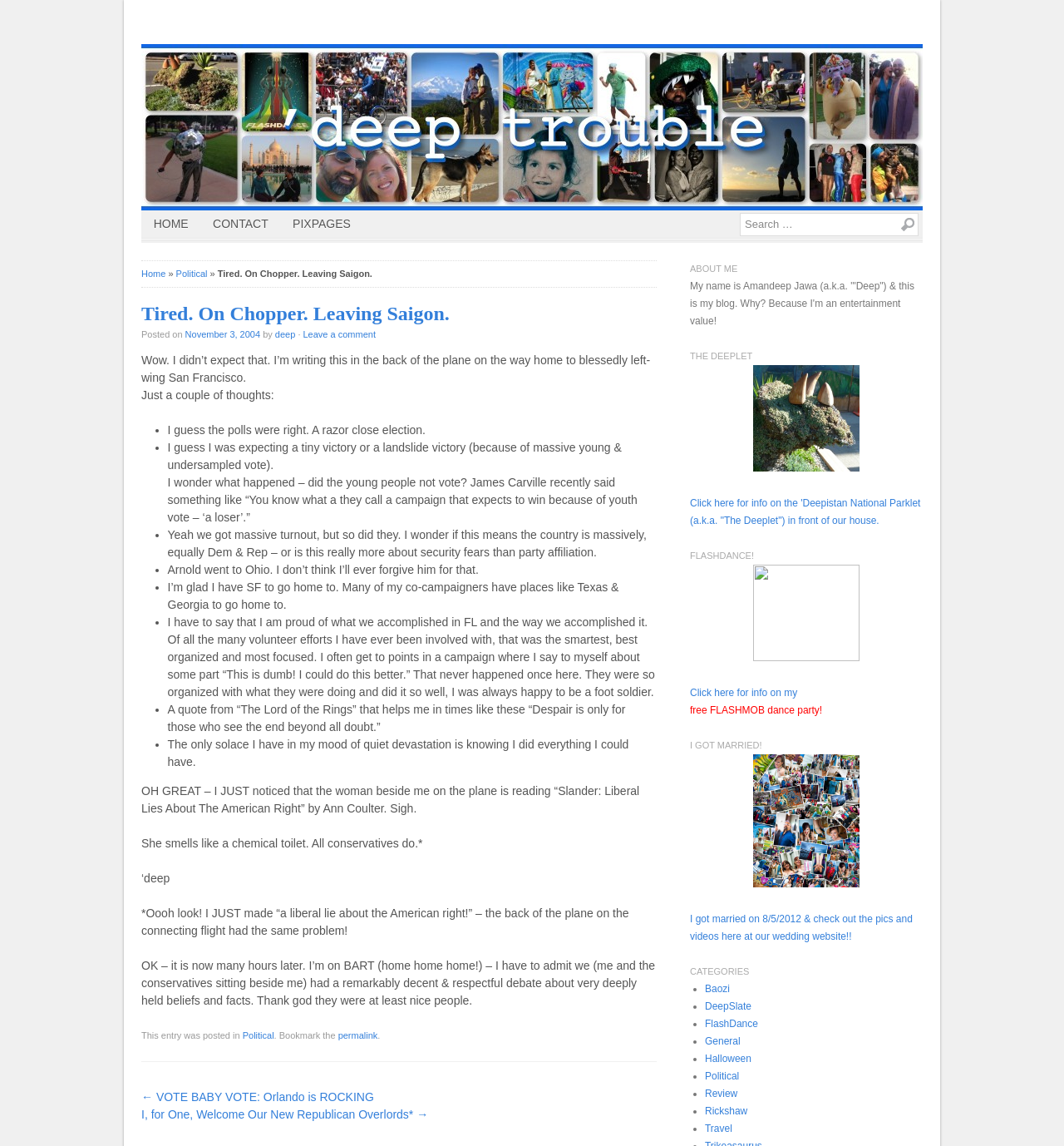What is the author's attitude towards the woman reading Ann Coulter's book?
Using the image, elaborate on the answer with as much detail as possible.

The author expresses disapproval towards the woman reading Ann Coulter's book, 'Slander: Liberal Lies About The American Right', and makes a negative comment about her.